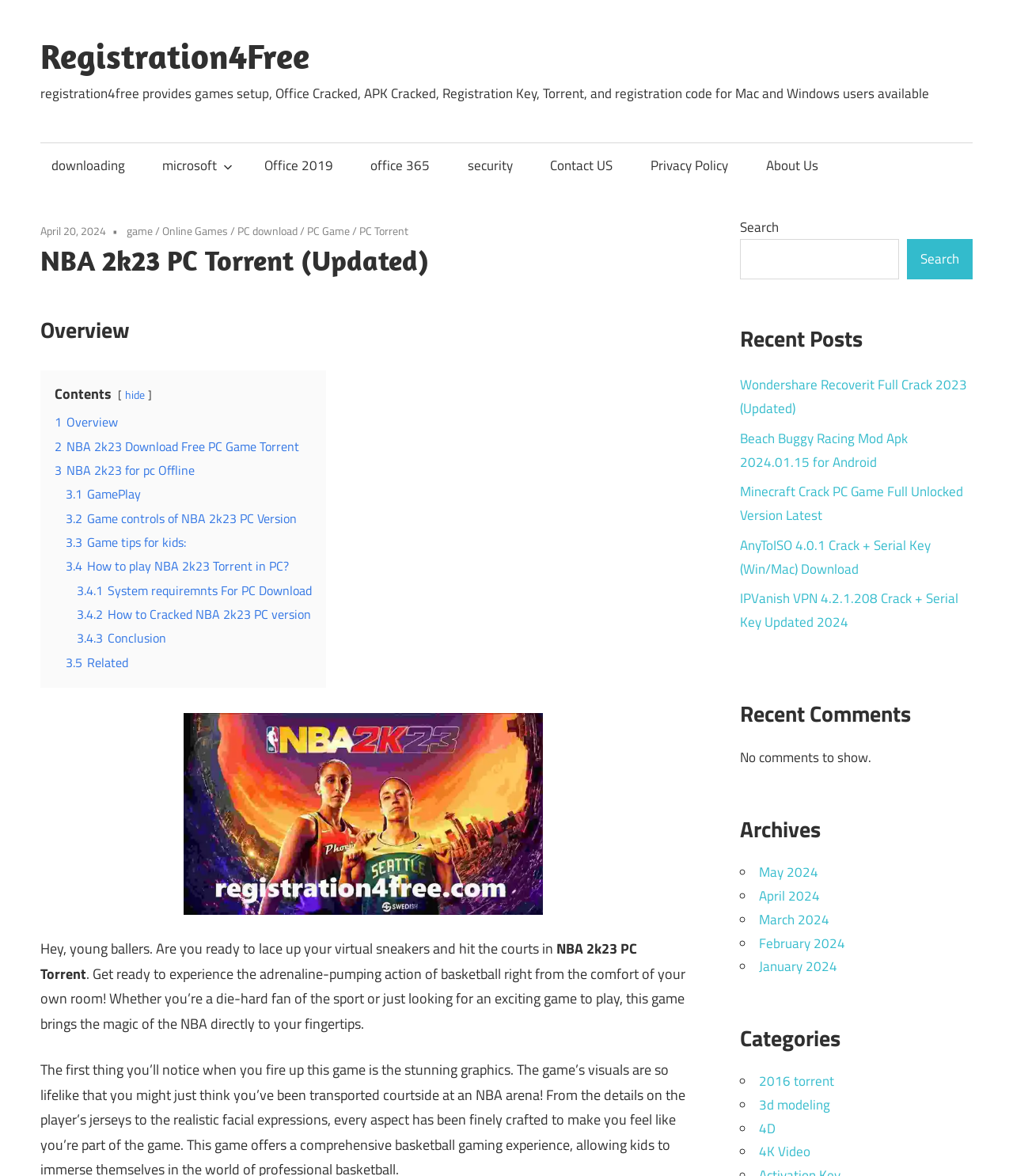Identify the bounding box coordinates of the clickable region to carry out the given instruction: "Click on the 'Registration4Free' link".

[0.04, 0.029, 0.305, 0.066]